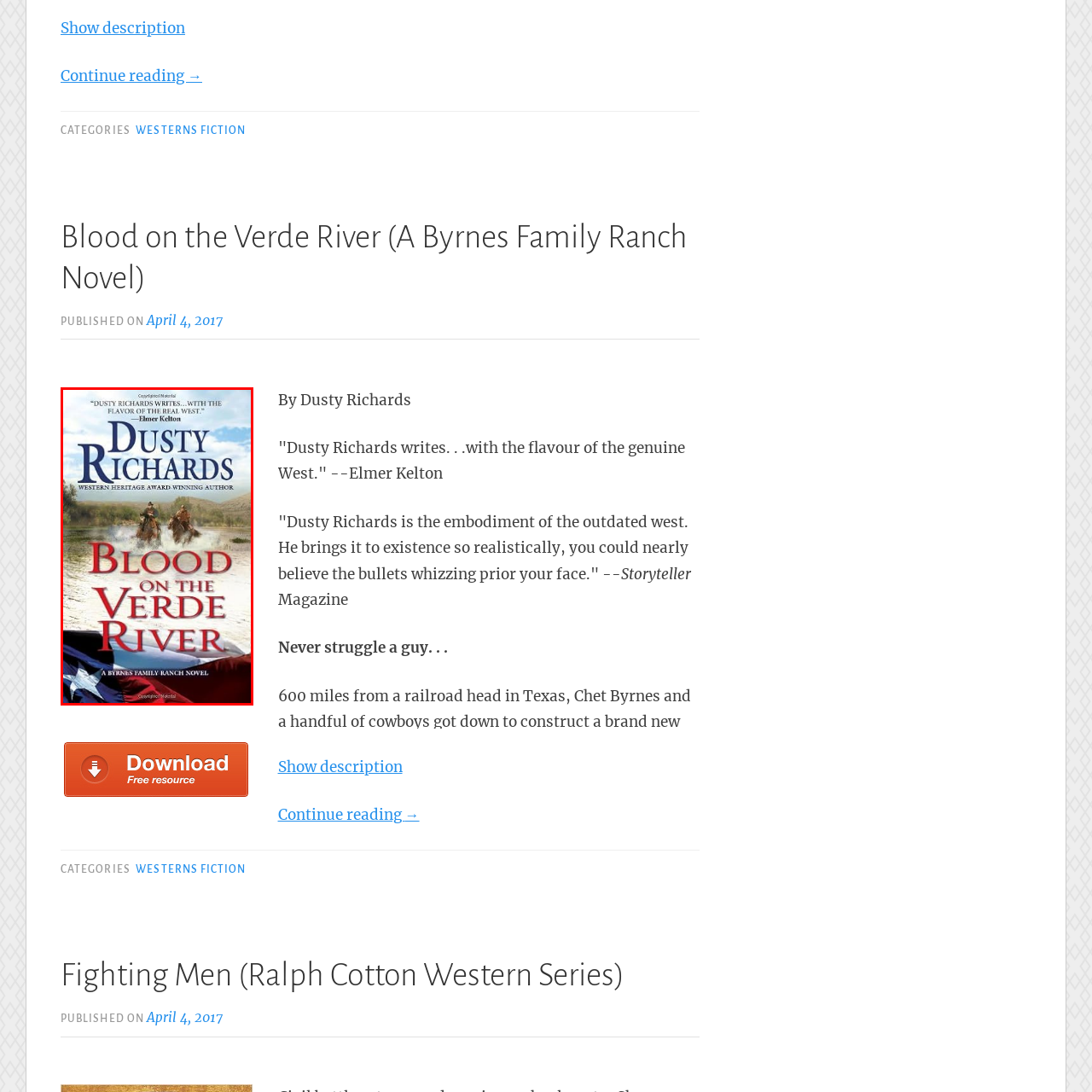Who is the author of the book? Please look at the image within the red bounding box and provide a one-word or short-phrase answer based on what you see.

Dusty Richards